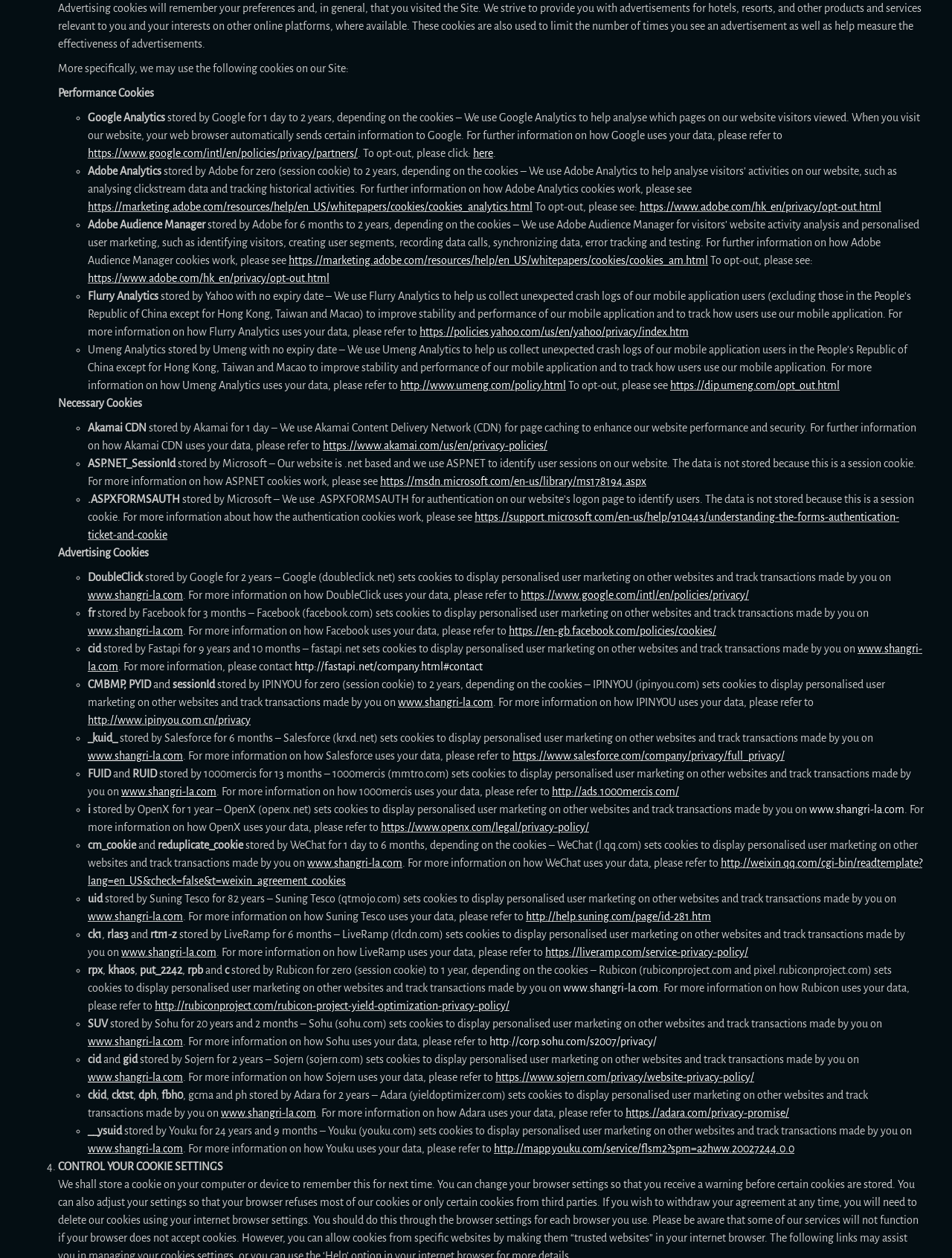Please specify the bounding box coordinates of the clickable region necessary for completing the following instruction: "Learn more about Google Analytics". The coordinates must consist of four float numbers between 0 and 1, i.e., [left, top, right, bottom].

[0.092, 0.117, 0.376, 0.127]